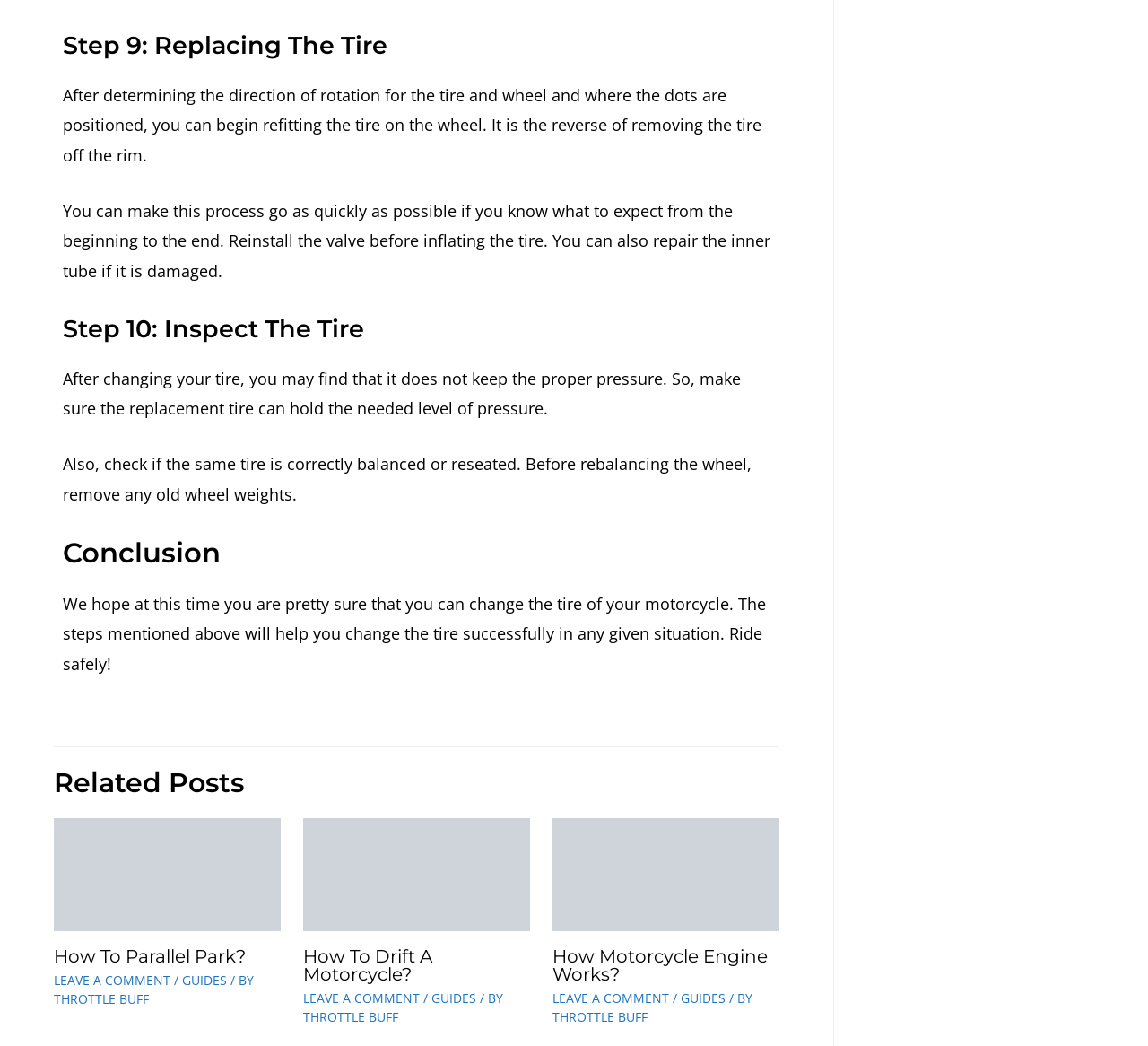Locate the bounding box coordinates of the UI element described by: "How Motorcycle Engine Works?". Provide the coordinates as four float numbers between 0 and 1, formatted as [left, top, right, bottom].

[0.481, 0.904, 0.669, 0.942]